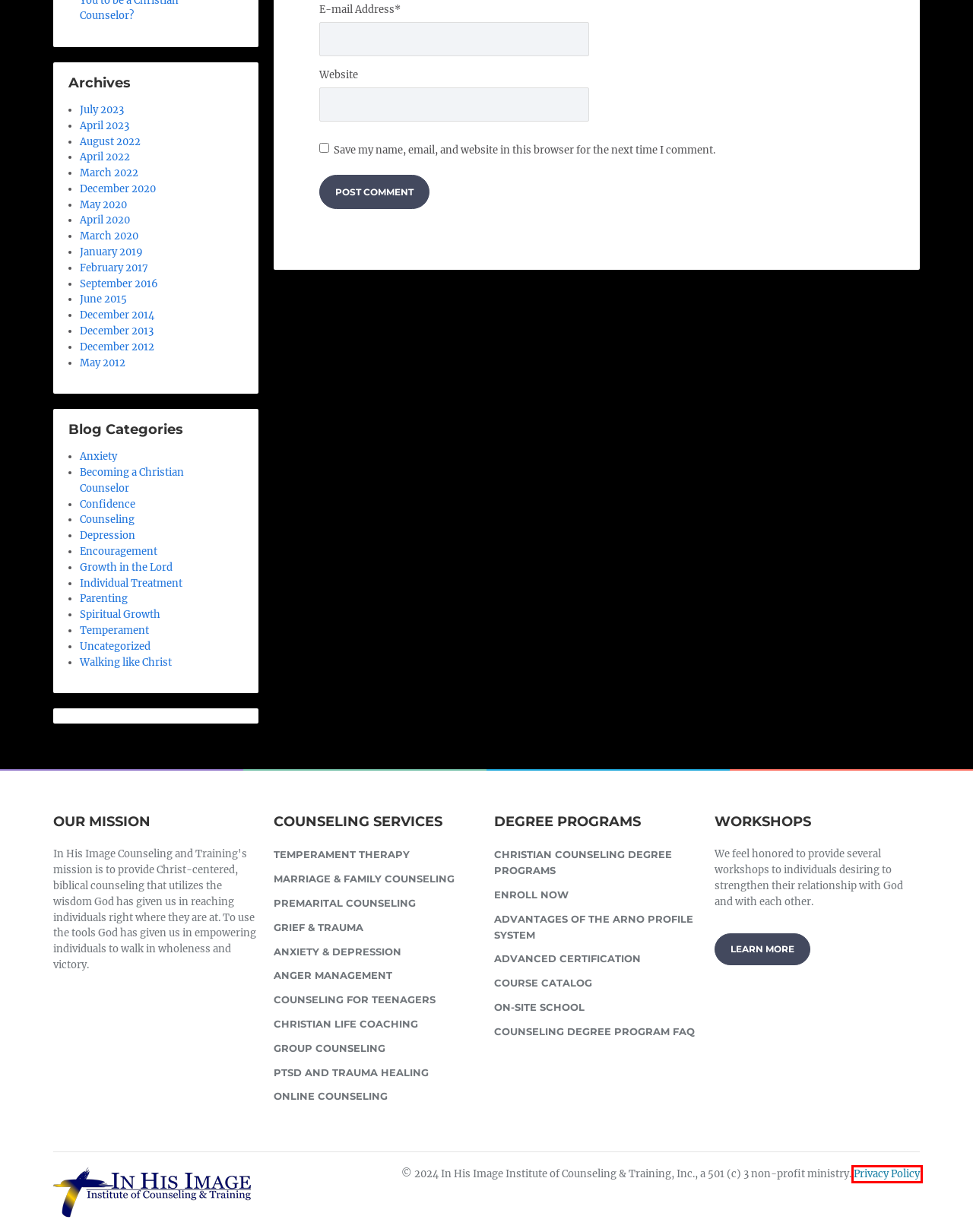Given a screenshot of a webpage with a red bounding box around an element, choose the most appropriate webpage description for the new page displayed after clicking the element within the bounding box. Here are the candidates:
A. Parenting Archives - In His Image Institute of Counseling & Training
B. Privacy Policy - In His Image Institute of Counseling & Training
C. Individual Treatment Archives - In His Image Institute of Counseling & Training
D. Confidence Archives - In His Image Institute of Counseling & Training
E. Anxiety & Depression - Christian Counseling - In His Image Institute of Counseling & Training
F. Christian Counseling for Teenagers - In His Image Institute of Counseling & Training
G. Online Christian Counseling - In His Image Institute of Counseling & Training
H. Christian Life Coaching - In His Image Institute of Counseling & Training

B